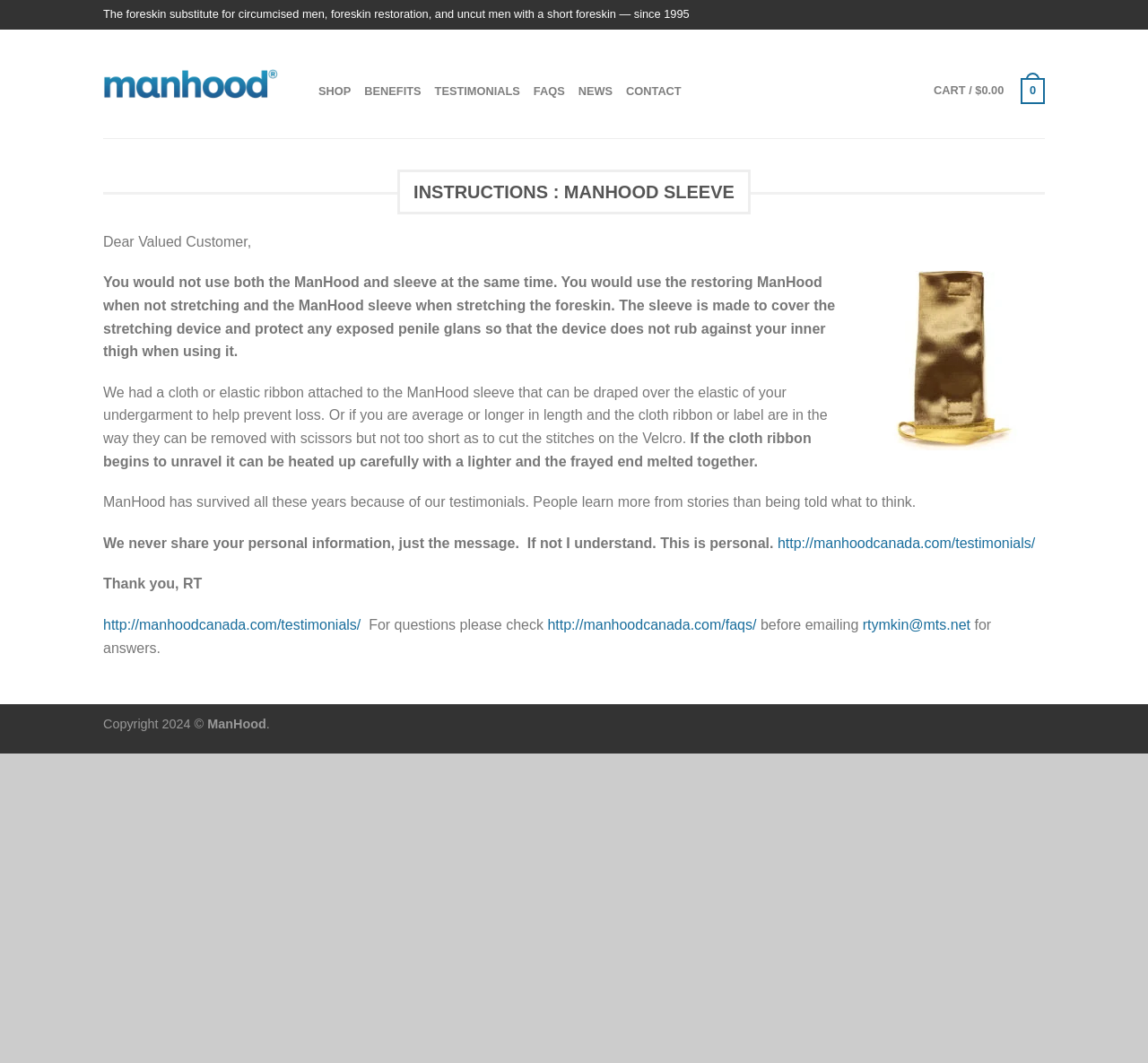Determine the bounding box coordinates for the clickable element required to fulfill the instruction: "Click on the 'ManHood' link". Provide the coordinates as four float numbers between 0 and 1, i.e., [left, top, right, bottom].

[0.09, 0.056, 0.254, 0.1]